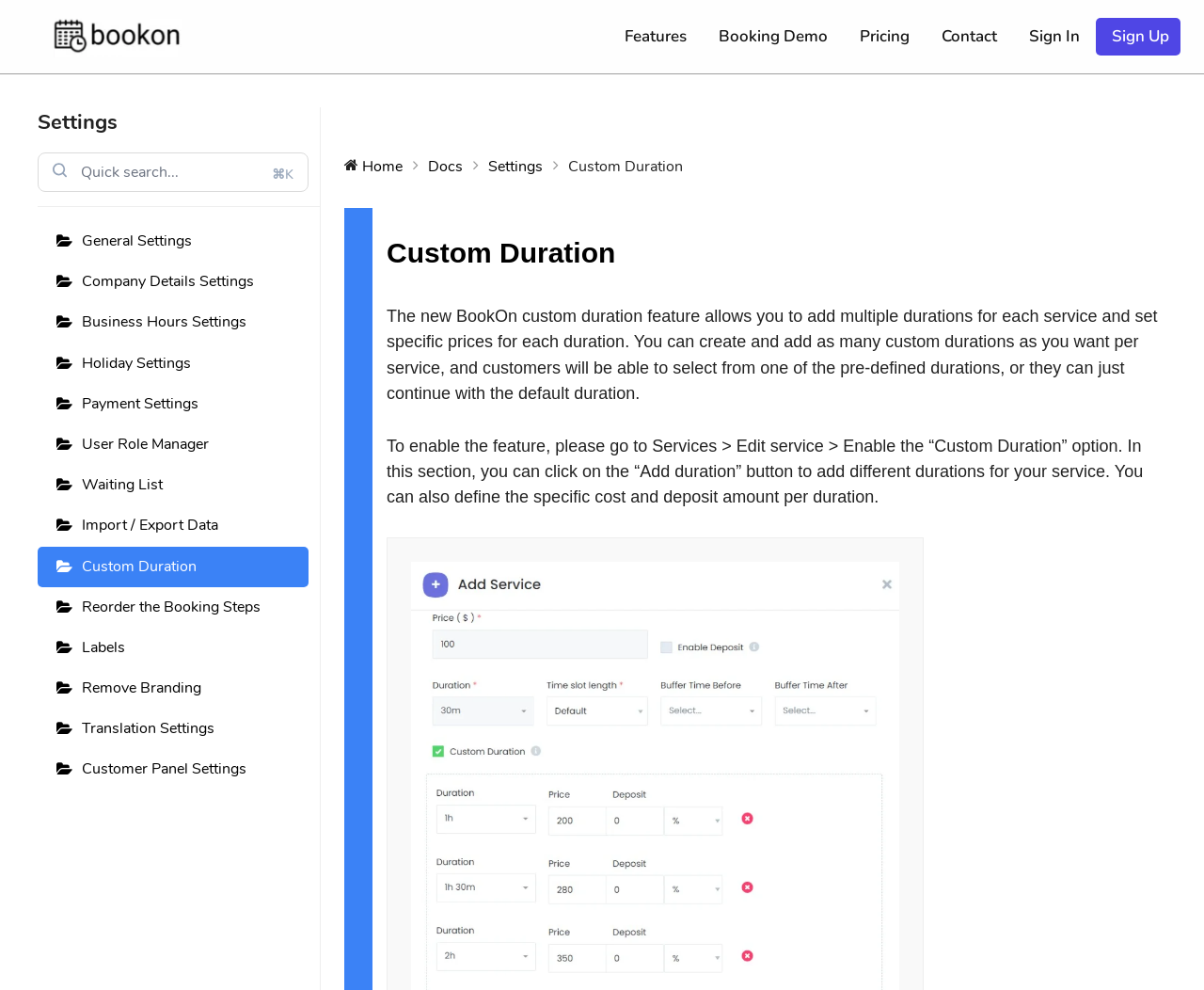Using the information in the image, could you please answer the following question in detail:
What is the purpose of the searchbox?

The searchbox is used to search for specific settings within the webpage. Users can type in keywords or phrases to find relevant settings, such as 'General Settings', 'Company Details Settings', or 'Business Hours Settings'.